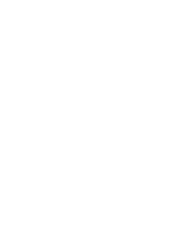Provide a brief response to the question below using one word or phrase:
What is the theme of the game's atmosphere?

Eerie